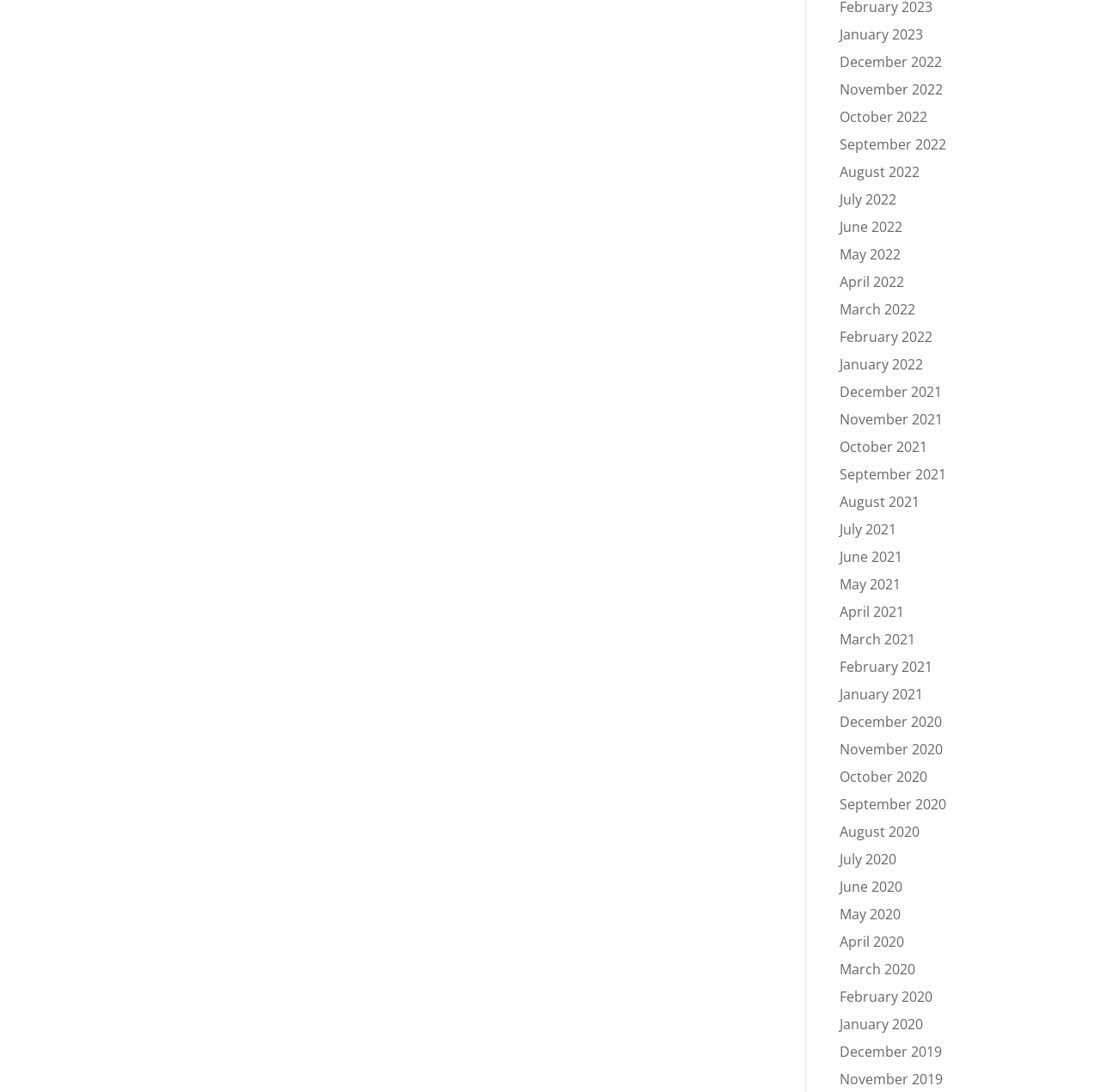Specify the bounding box coordinates of the element's region that should be clicked to achieve the following instruction: "Explore December 2019". The bounding box coordinates consist of four float numbers between 0 and 1, in the format [left, top, right, bottom].

[0.764, 0.954, 0.857, 0.972]